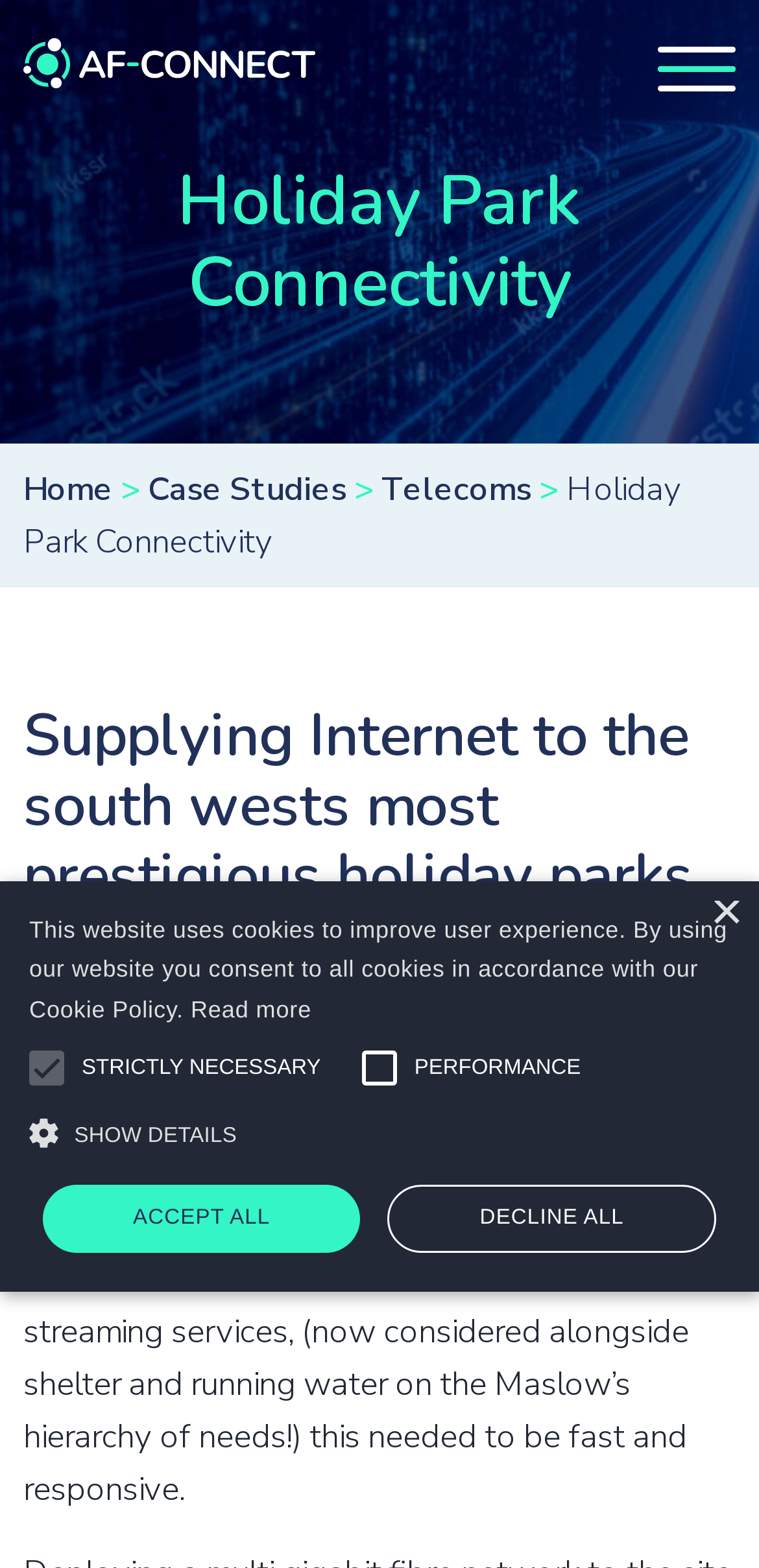Locate the bounding box coordinates of the area that needs to be clicked to fulfill the following instruction: "Click the Toggle navigation button". The coordinates should be in the format of four float numbers between 0 and 1, namely [left, top, right, bottom].

[0.867, 0.029, 0.969, 0.058]